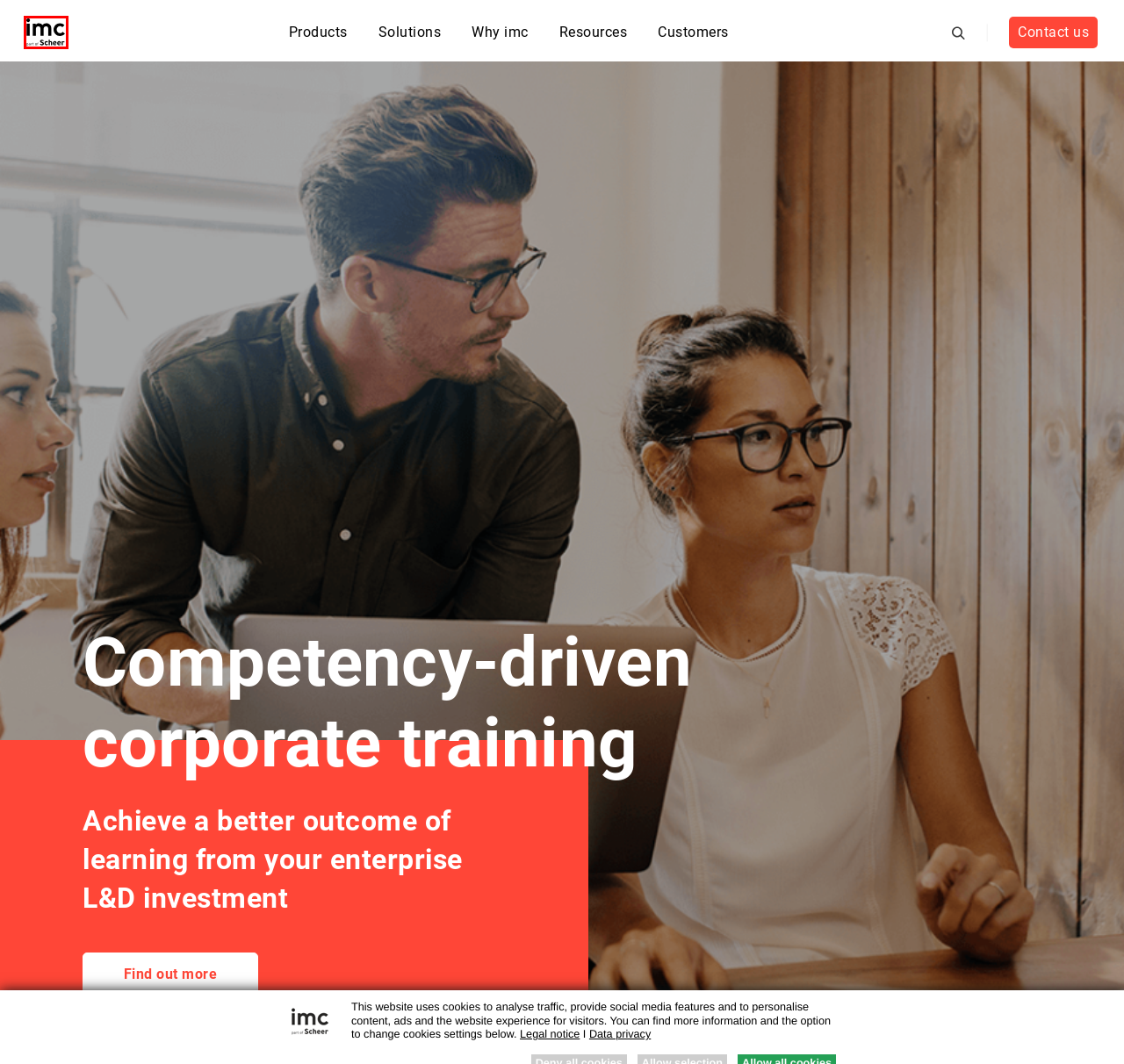Check out the screenshot of a webpage with a red rectangle bounding box. Select the best fitting webpage description that aligns with the new webpage after clicking the element inside the bounding box. Here are the candidates:
A. Whistleblower system at imc
B. Download-Center: E-Learning Materials for a successful strategy
C. Solutions - imc Learning
D. imc Learning - Transforming Enterprise Learning Into Business Success
E. Legal notice of imc AG
F. Data privacy at imc: Privacy statement
G. Contact us
H. Cooperation that benefits everyone: imc Partners

D